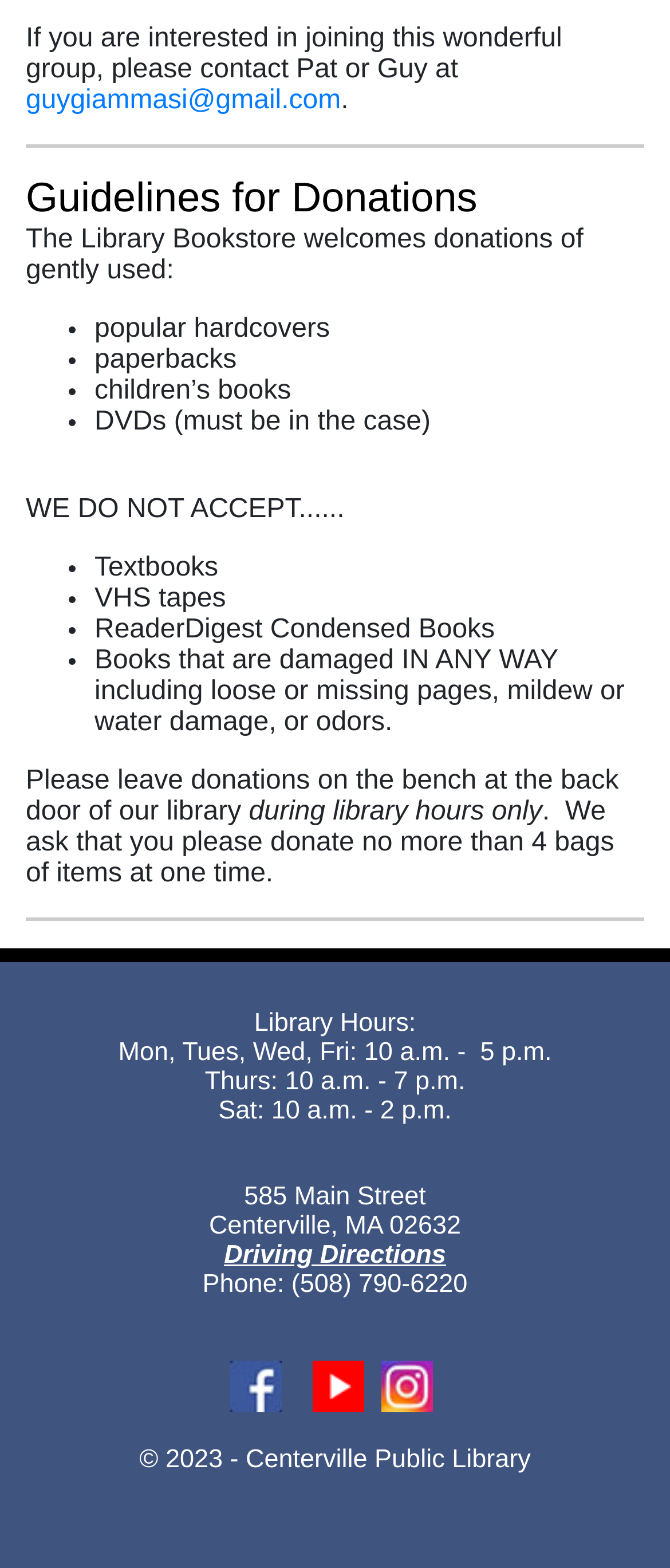Please provide a comprehensive answer to the question based on the screenshot: How many bags of items can be donated at one time?

The webpage mentions that 'We ask that you please donate no more than 4 bags of items at one time.' This information can be found in the section 'Guidelines for Donations'.